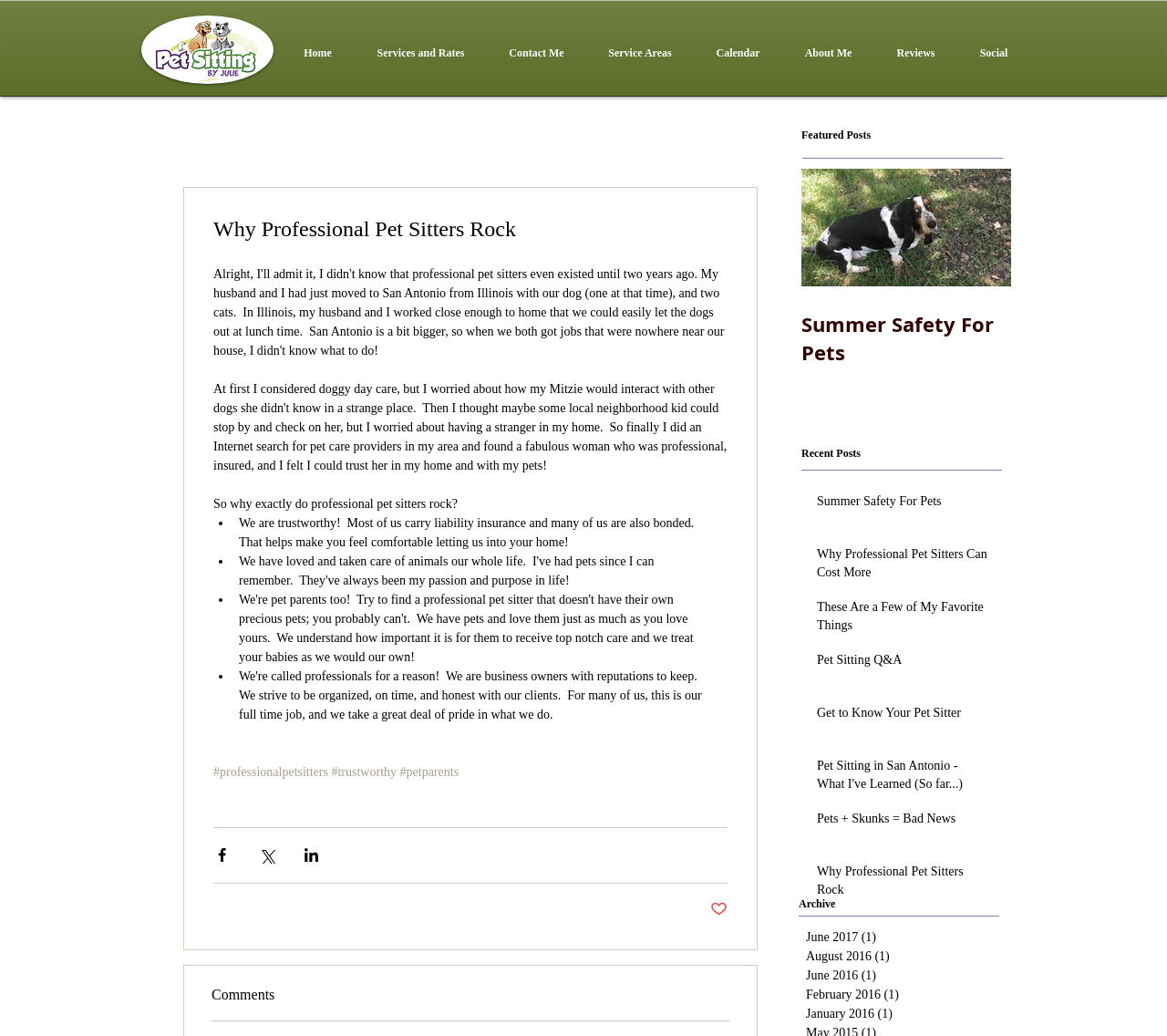Identify and extract the main heading of the webpage.

Why Professional Pet Sitters Rock